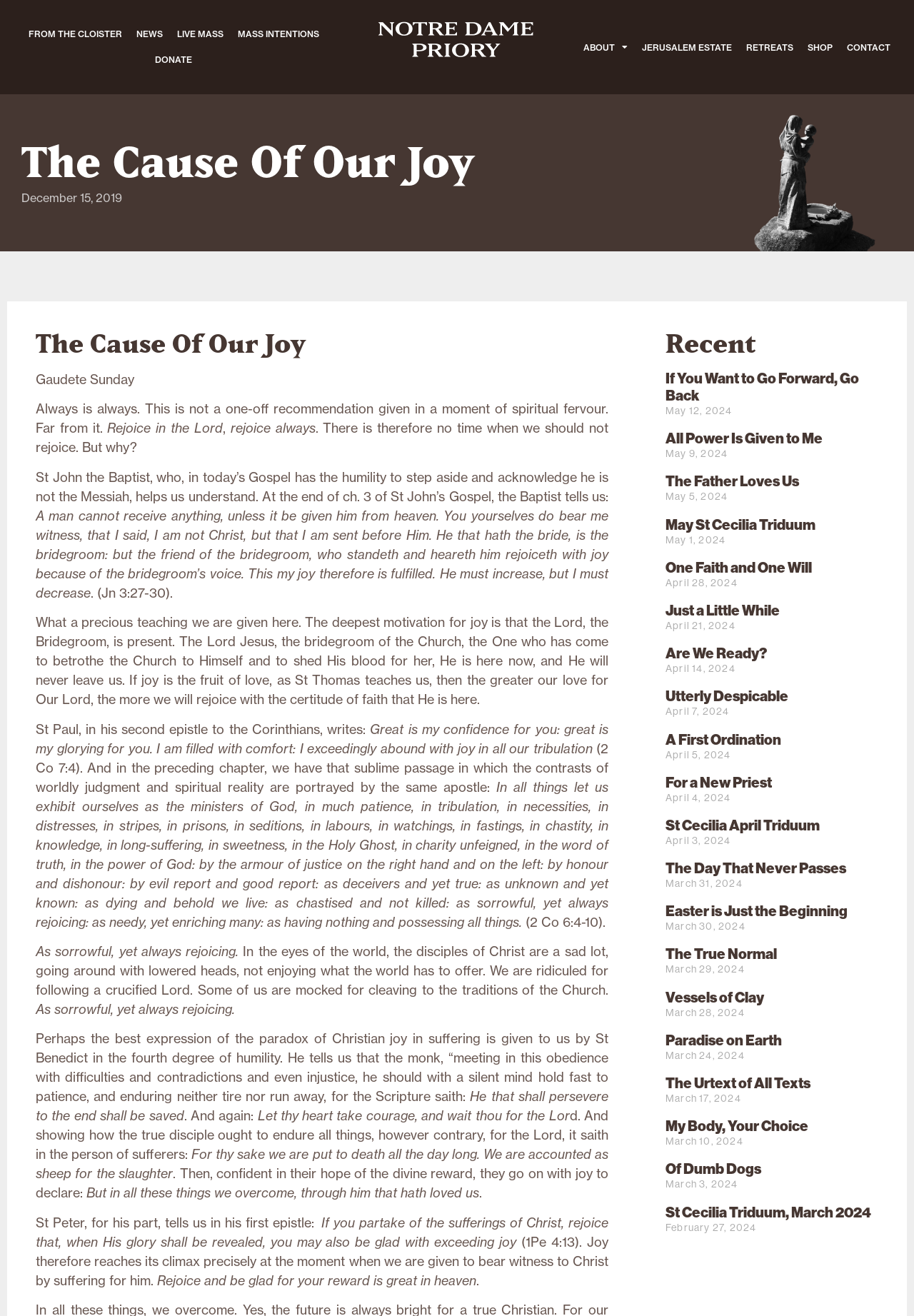Please find the bounding box coordinates in the format (top-left x, top-left y, bottom-right x, bottom-right y) for the given element description. Ensure the coordinates are floating point numbers between 0 and 1. Description: Can I cancel a withdrawal?

None